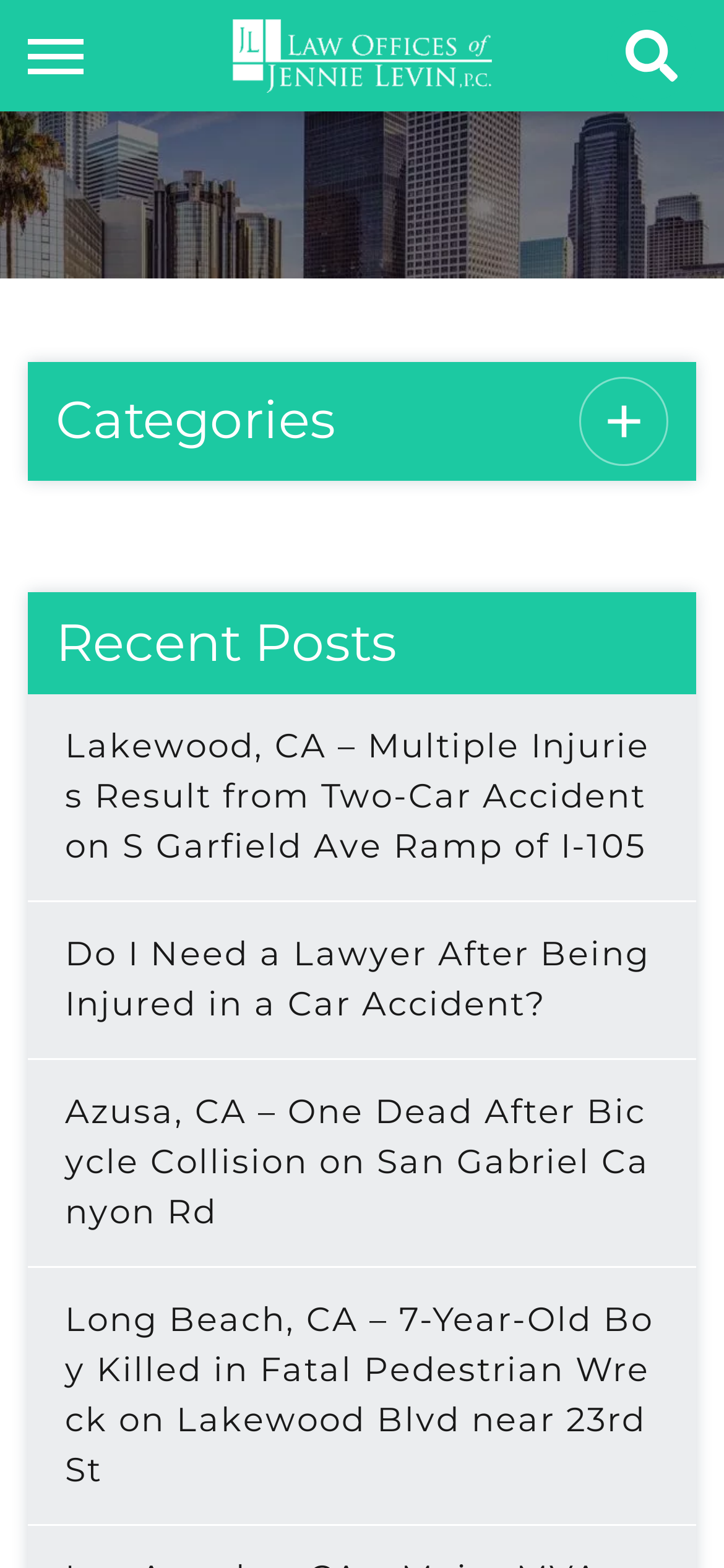Generate the text content of the main heading of the webpage.

Do I Need a Lawyer After Being Injured in a Car Accident?